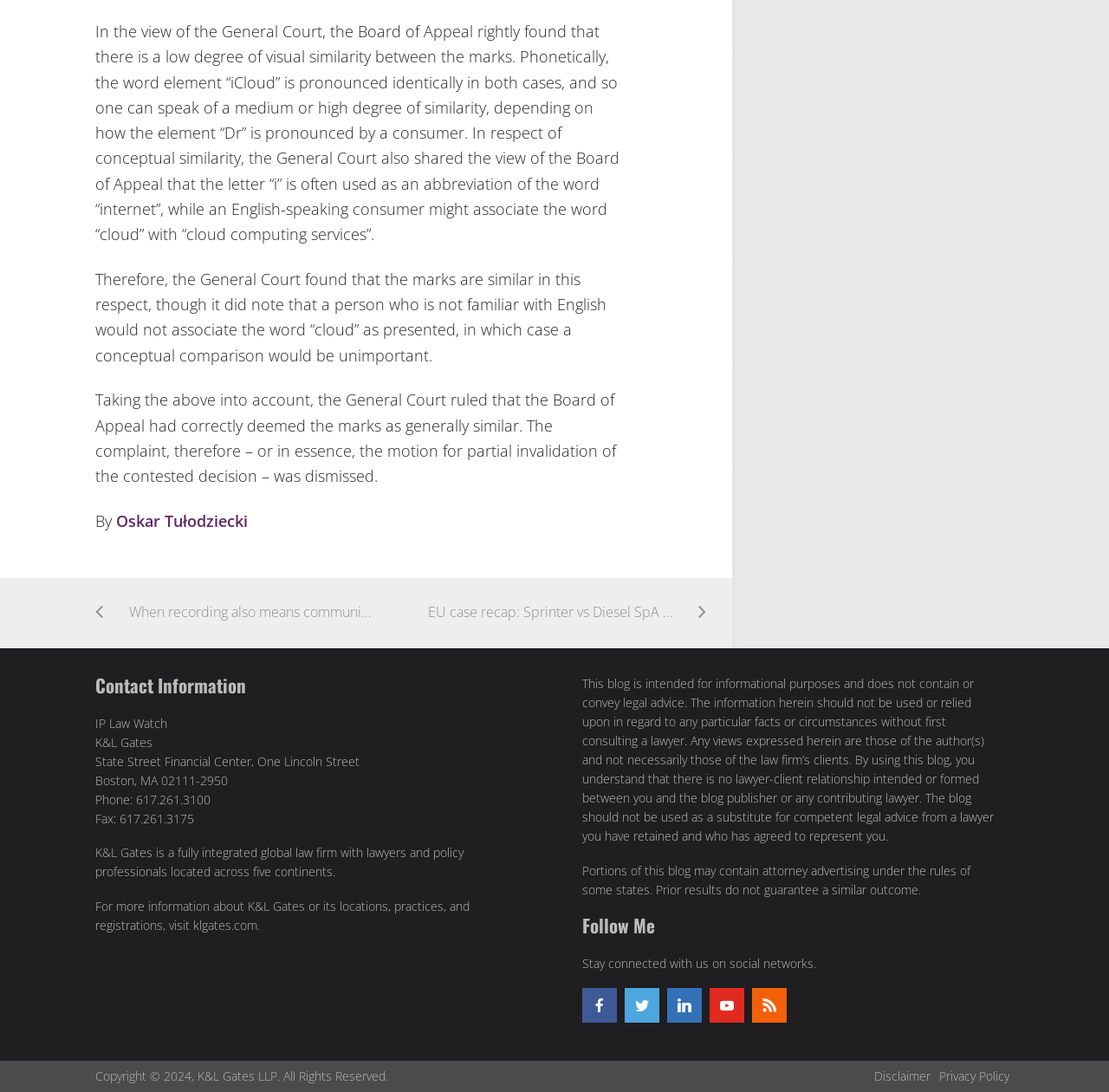What is the copyright year of the law firm's website?
Using the information from the image, answer the question thoroughly.

The copyright year of the law firm's website can be found at the bottom of the page, where it is stated as 'Copyright © 2024, K&L Gates LLP. All Rights Reserved'.